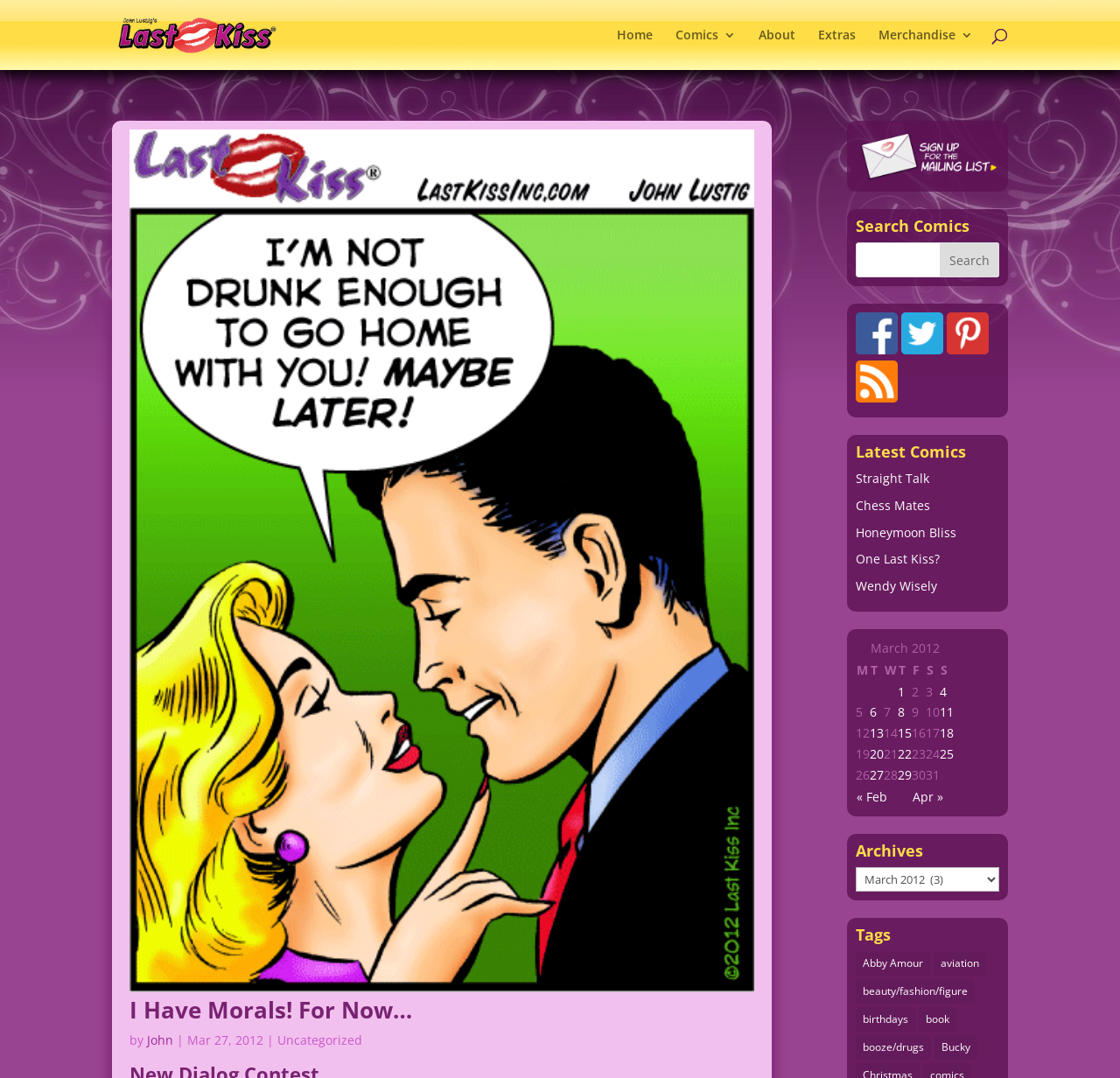Highlight the bounding box coordinates of the region I should click on to meet the following instruction: "View the comic 'Straight Talk'".

[0.764, 0.436, 0.83, 0.451]